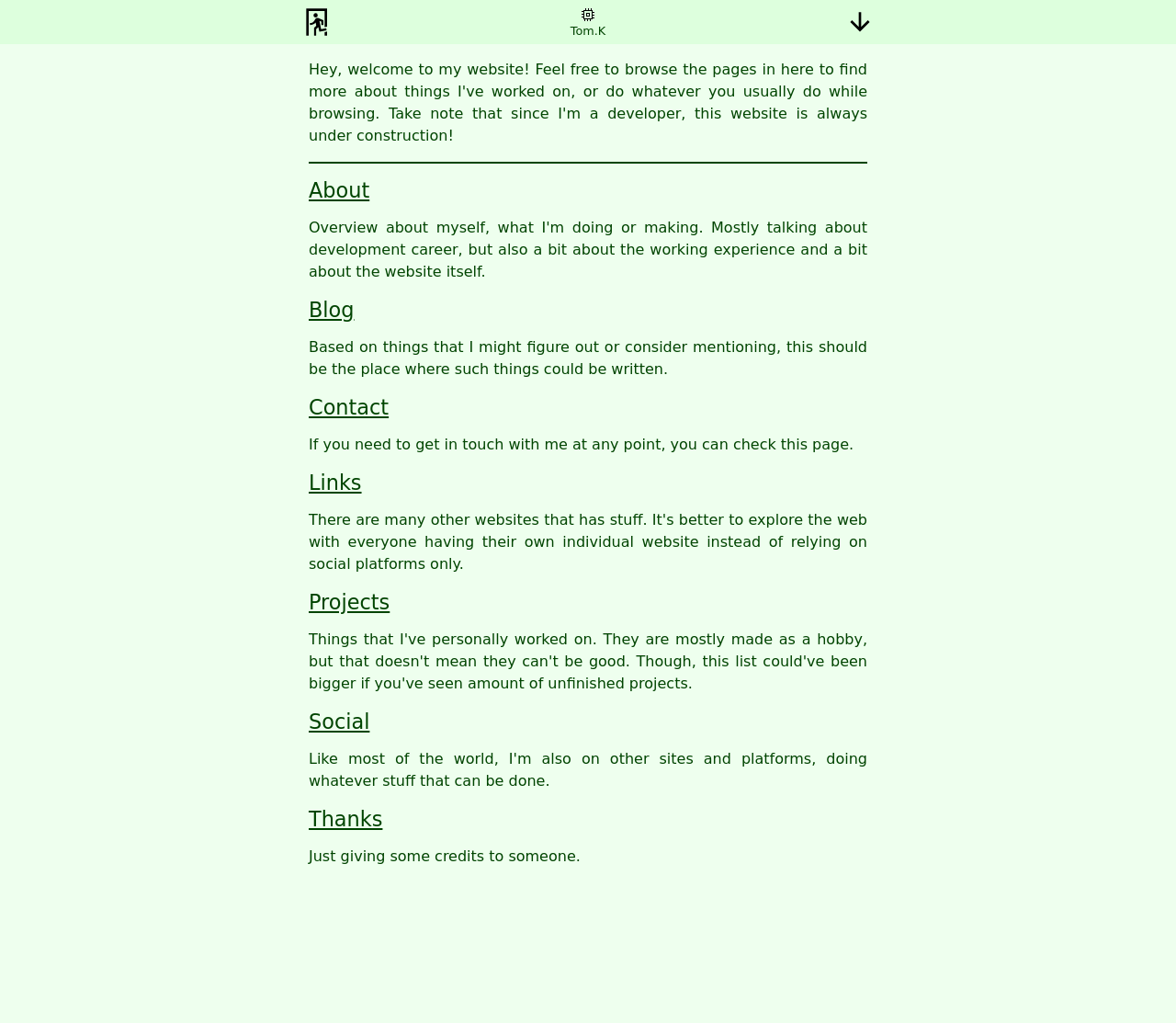Provide a one-word or one-phrase answer to the question:
What is the first section of the webpage?

About